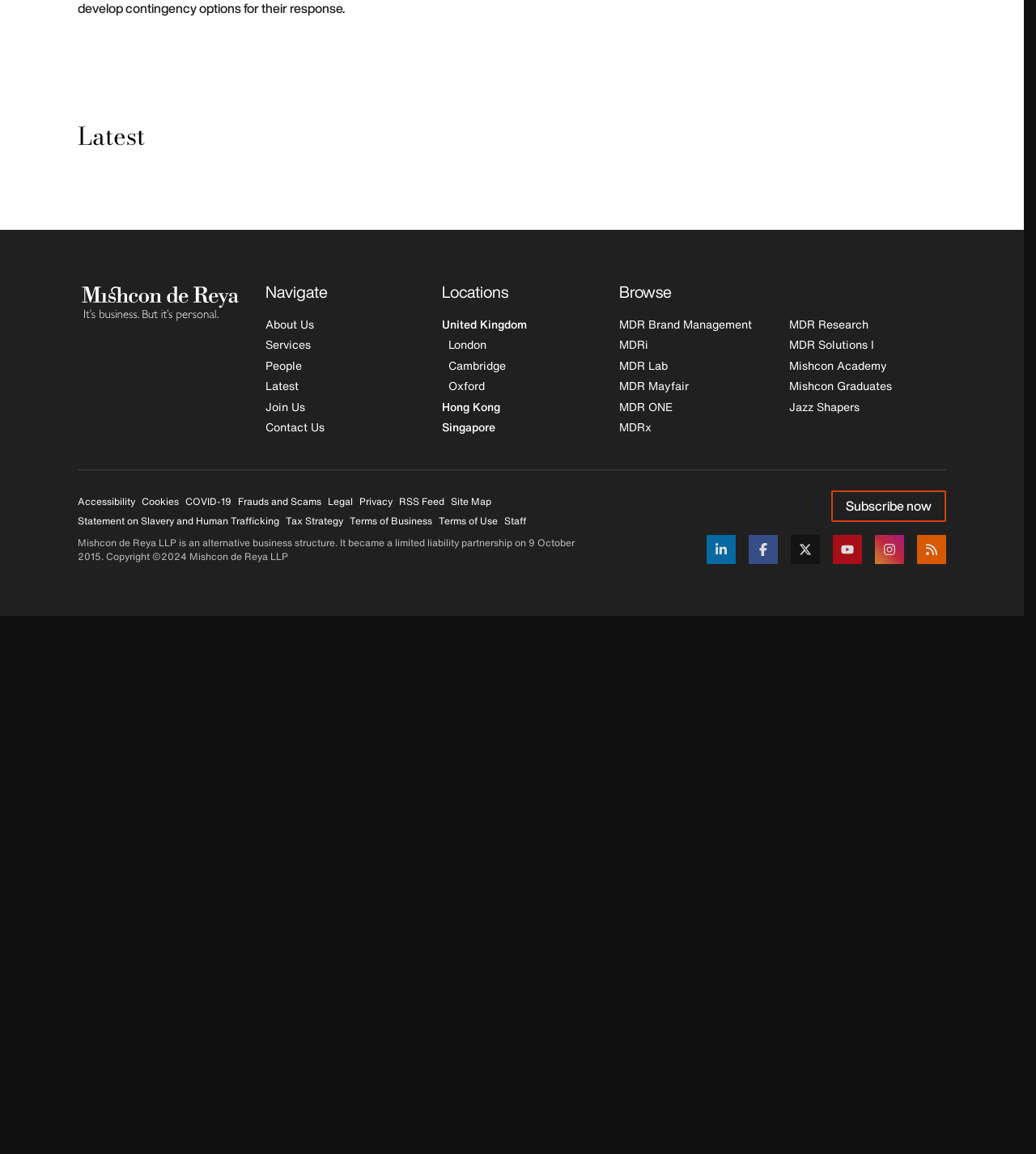Please identify the bounding box coordinates of the element that needs to be clicked to execute the following command: "Click on 'Subscribe now' button". Provide the bounding box using four float numbers between 0 and 1, formatted as [left, top, right, bottom].

[0.802, 0.425, 0.913, 0.452]